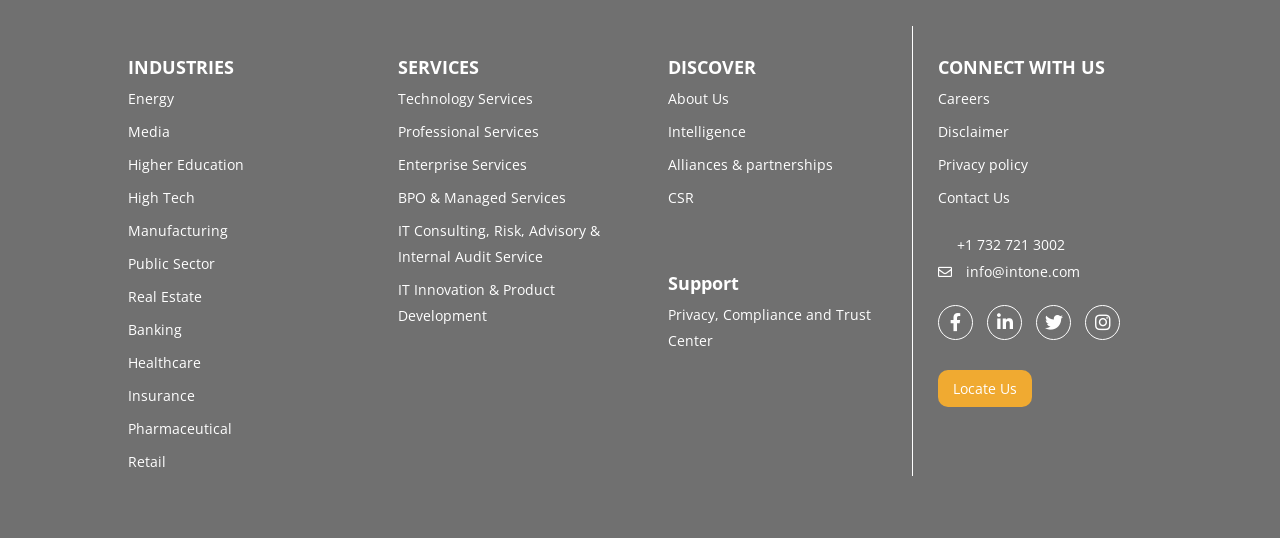Please specify the bounding box coordinates of the region to click in order to perform the following instruction: "Email info@intone.com".

[0.755, 0.487, 0.844, 0.522]